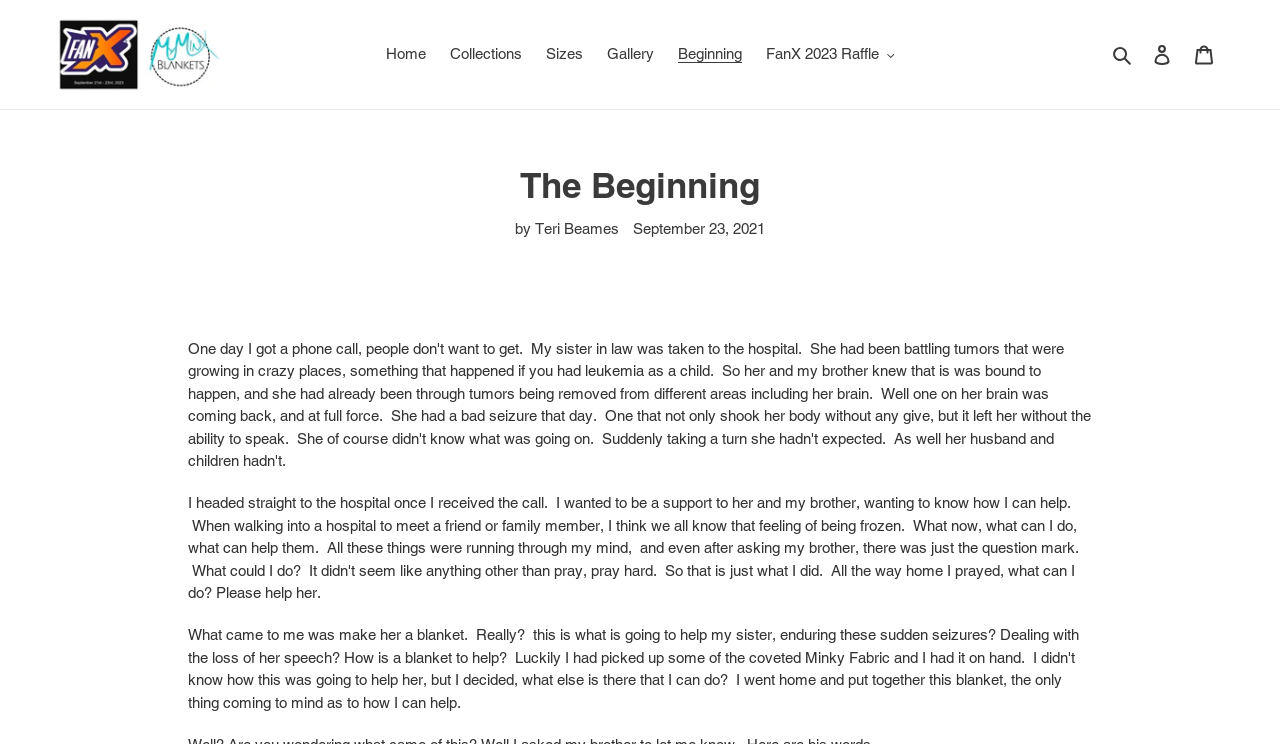Give a detailed account of the webpage, highlighting key information.

The webpage is titled "The Beginning – My Minx Blankets" and has a navigation menu at the top with 7 links: "My Minx Blankets", "Home", "Collections", "Sizes", "Gallery", "Beginning", and a dropdown button "FanX 2023 Raffle". To the right of the navigation menu, there are two buttons: "Search" and "Log in", and a link to "Cart". 

Below the navigation menu, there is a heading "The Beginning" followed by the author's name "by Teri Beames" and a timestamp "September 23, 2021". The main content of the webpage starts with a personal story, describing a phone call about the author's sister-in-law being taken to the hospital due to tumors.